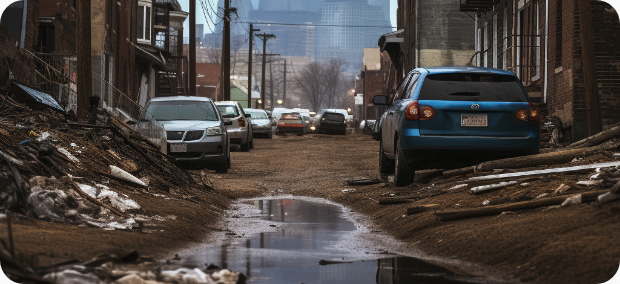What is the atmosphere of the scene?
Give a detailed response to the question by analyzing the screenshot.

The atmosphere of the scene is described as somber, which means it is serious and gloomy. This is likely due to the depiction of poverty and socioeconomic struggles in the area, as hinted at by the context of rising poverty levels in St. Louis.